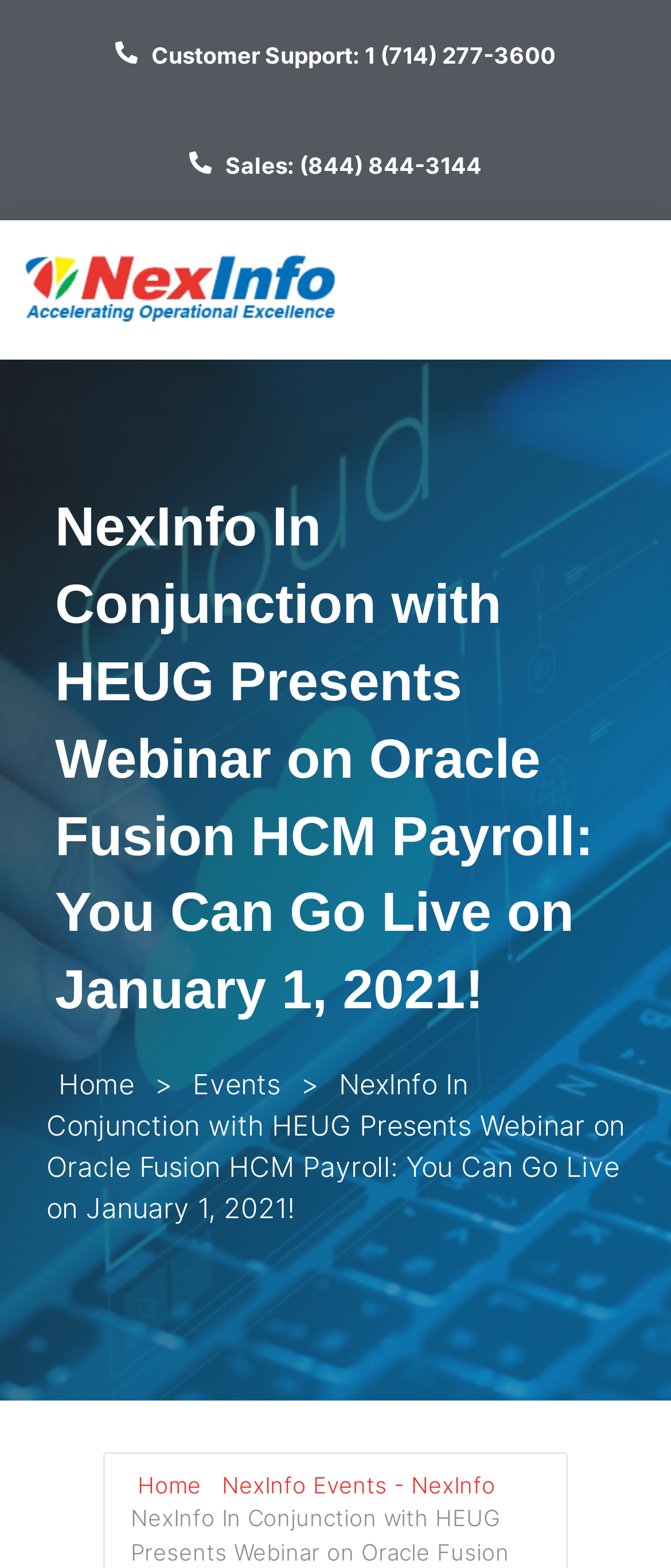Generate a thorough explanation of the webpage's elements.

The webpage appears to be a promotional page for a webinar on Oracle Fusion HCM Payroll, hosted by NexInfo Solutions. At the top left corner, there is a NexInfo logo, which is an image. Below the logo, there are two phone numbers: one for sales and one for customer support, both presented as links.

The main content of the page is a heading that announces the webinar, titled "NexInfo In Conjunction with HEUG Presents Webinar on Oracle Fusion HCM Payroll: You Can Go Live on January 1, 2021!". This heading is positioned roughly in the middle of the page.

Above the main heading, there is a navigation menu with three links: "Home", a separator, and "Events". The navigation menu is positioned near the top of the page.

Below the main heading, there is a repeated text of the webinar title, which is a static text. This text is positioned near the bottom of the page.

At the very bottom of the page, there are two more links: "Home" and "NexInfo Events - NexInfo", which are positioned side by side.